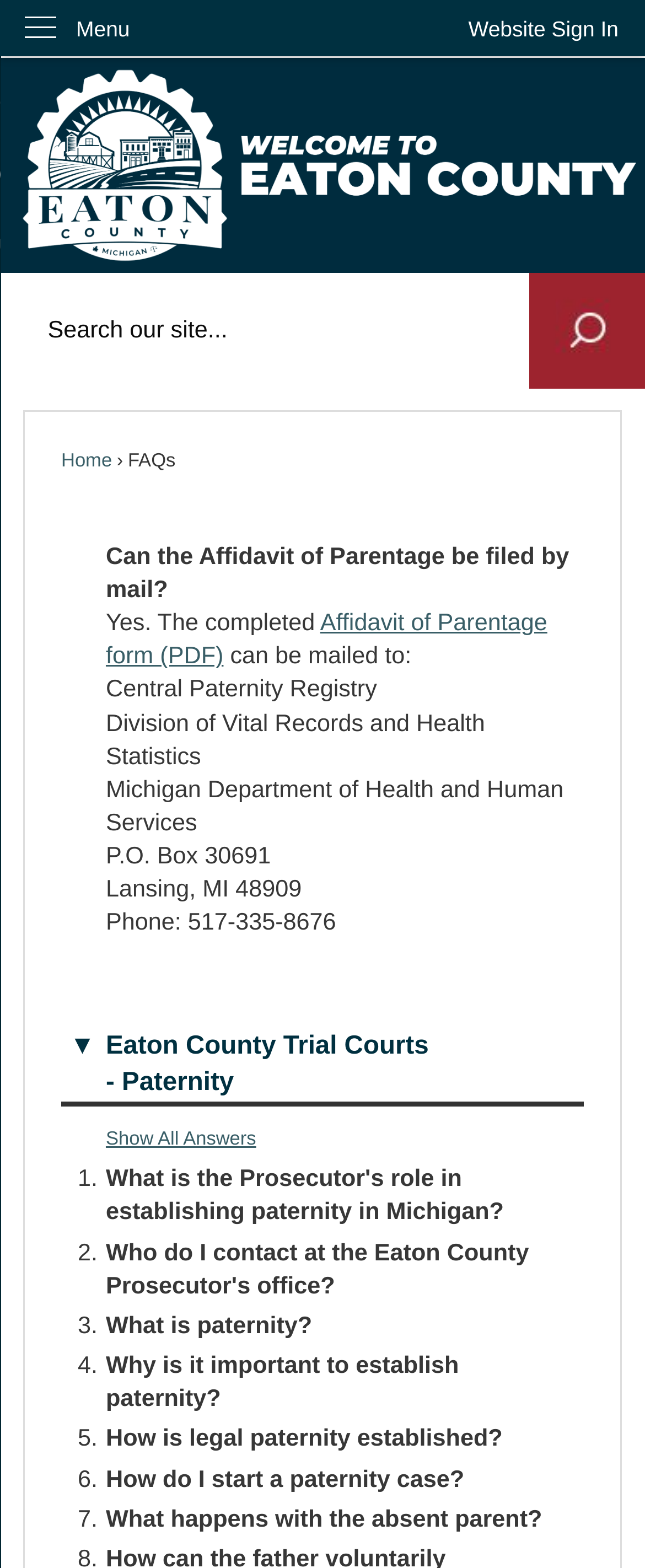Provide the bounding box coordinates of the section that needs to be clicked to accomplish the following instruction: "Click on the link to download the Affidavit of Parentage form."

[0.164, 0.389, 0.849, 0.427]